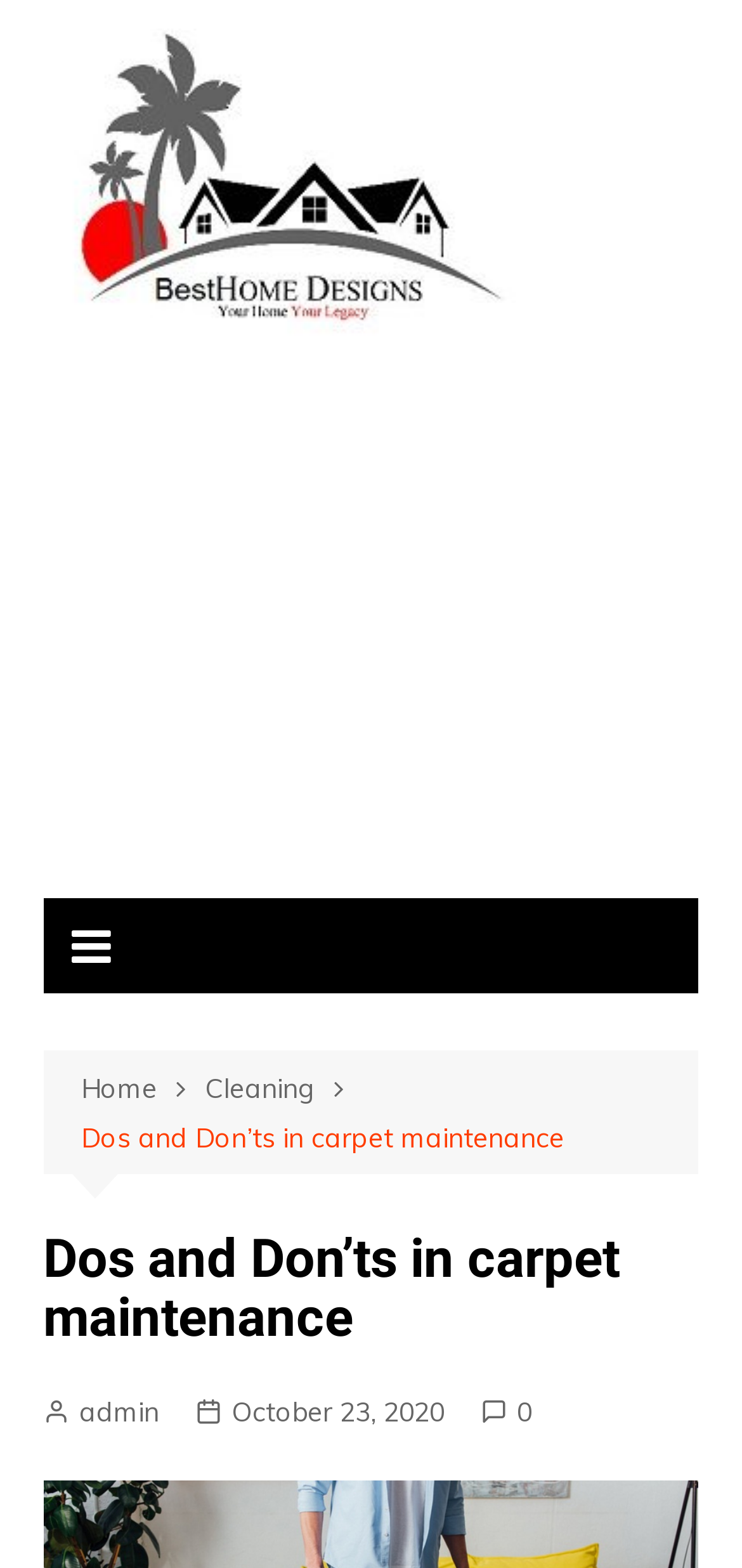For the following element description, predict the bounding box coordinates in the format (top-left x, top-left y, bottom-right x, bottom-right y). All values should be floating point numbers between 0 and 1. Description: admin

[0.058, 0.887, 0.215, 0.914]